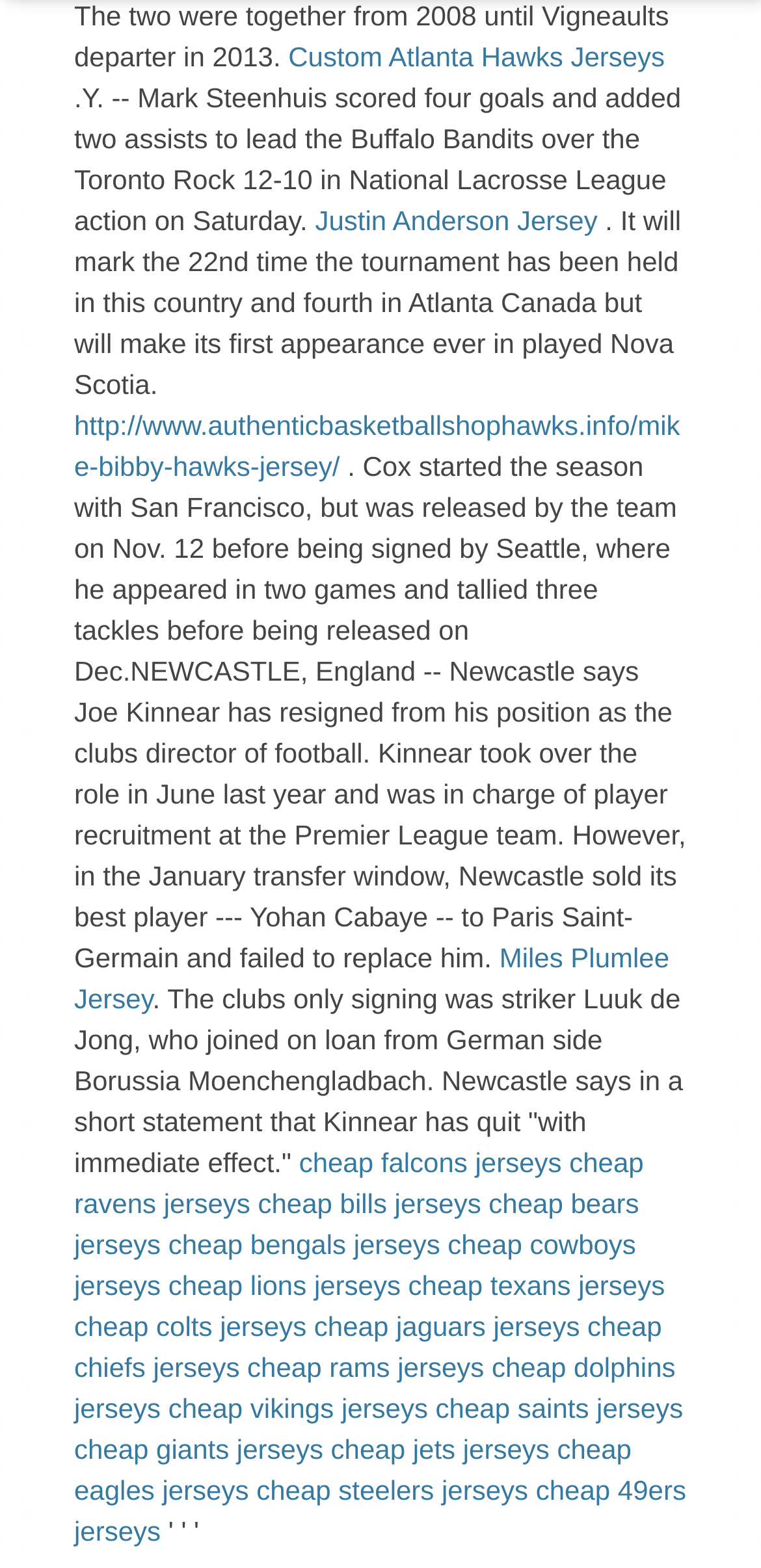What is the language of the first non-link text block?
Please utilize the information in the image to give a detailed response to the question.

I read the first non-link text block, which starts with 'Mit diesem Schalter können Sie alle Dienste aktivieren oder deaktivieren.', and determined that the language is German.